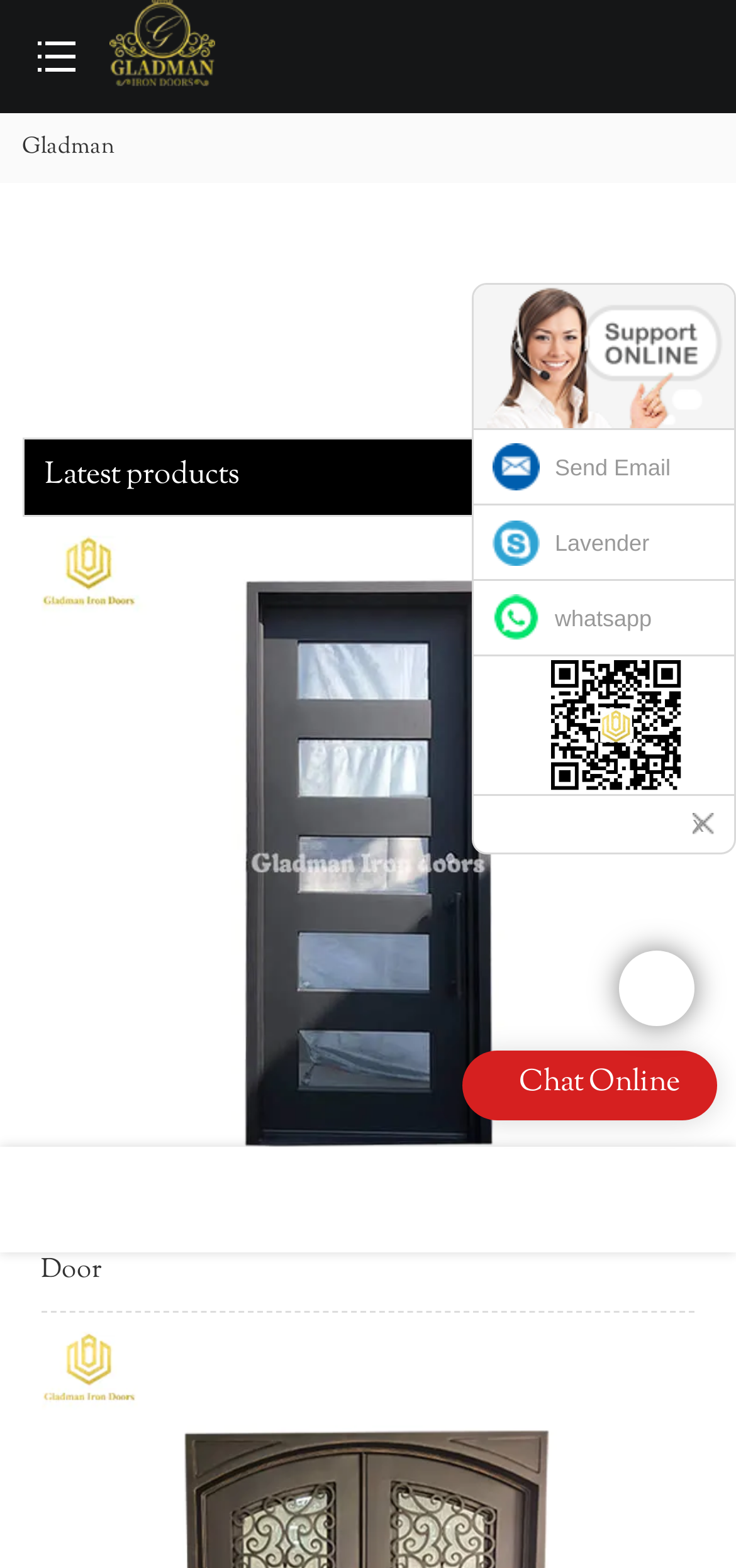Please provide the bounding box coordinates for the element that needs to be clicked to perform the following instruction: "View latest products". The coordinates should be given as four float numbers between 0 and 1, i.e., [left, top, right, bottom].

[0.06, 0.29, 0.324, 0.318]